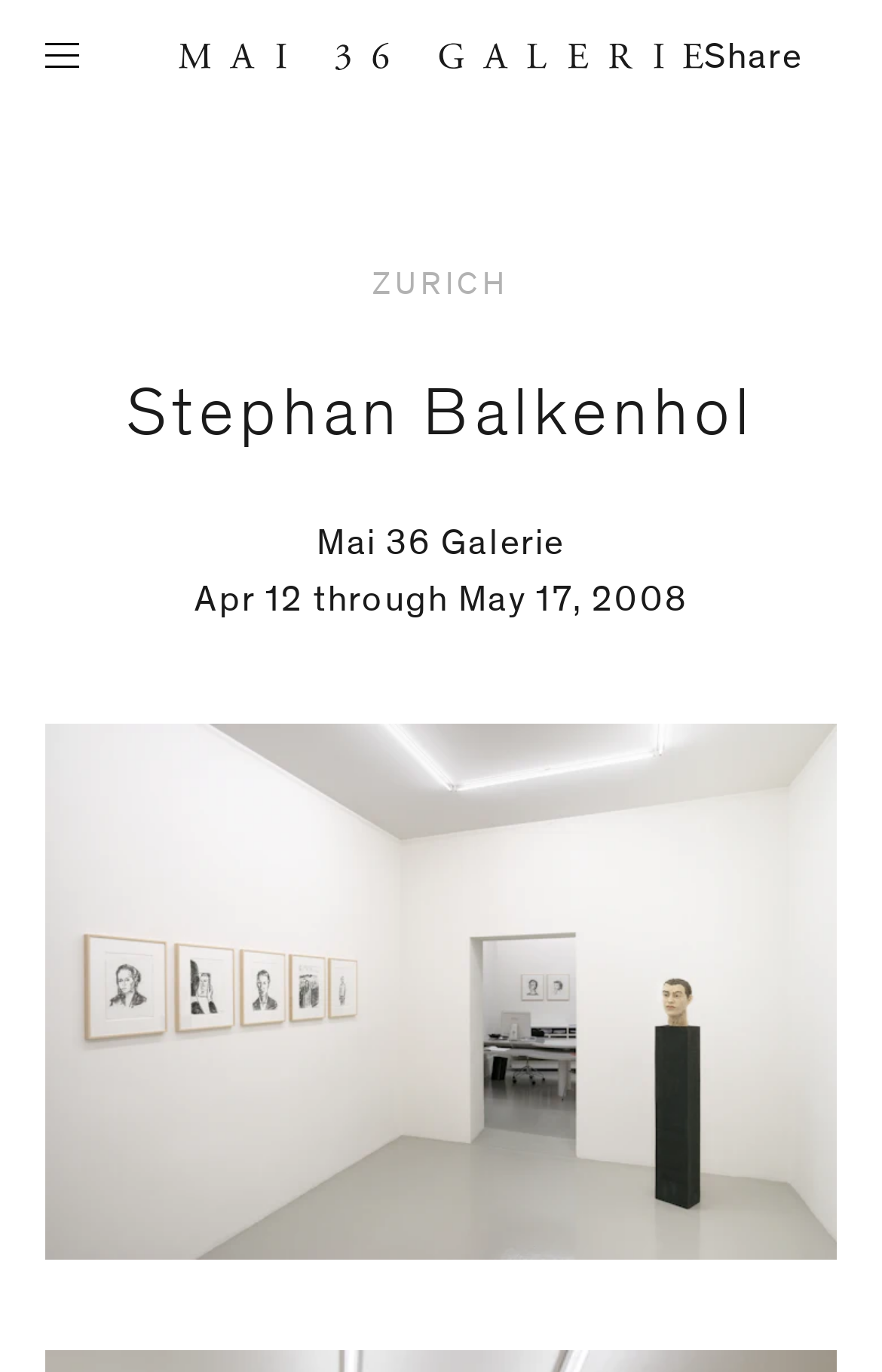From the element description parent_node: Email Address* name="email", predict the bounding box coordinates of the UI element. The coordinates must be specified in the format (top-left x, top-left y, bottom-right x, bottom-right y) and should be within the 0 to 1 range.

[0.051, 0.536, 0.284, 0.618]